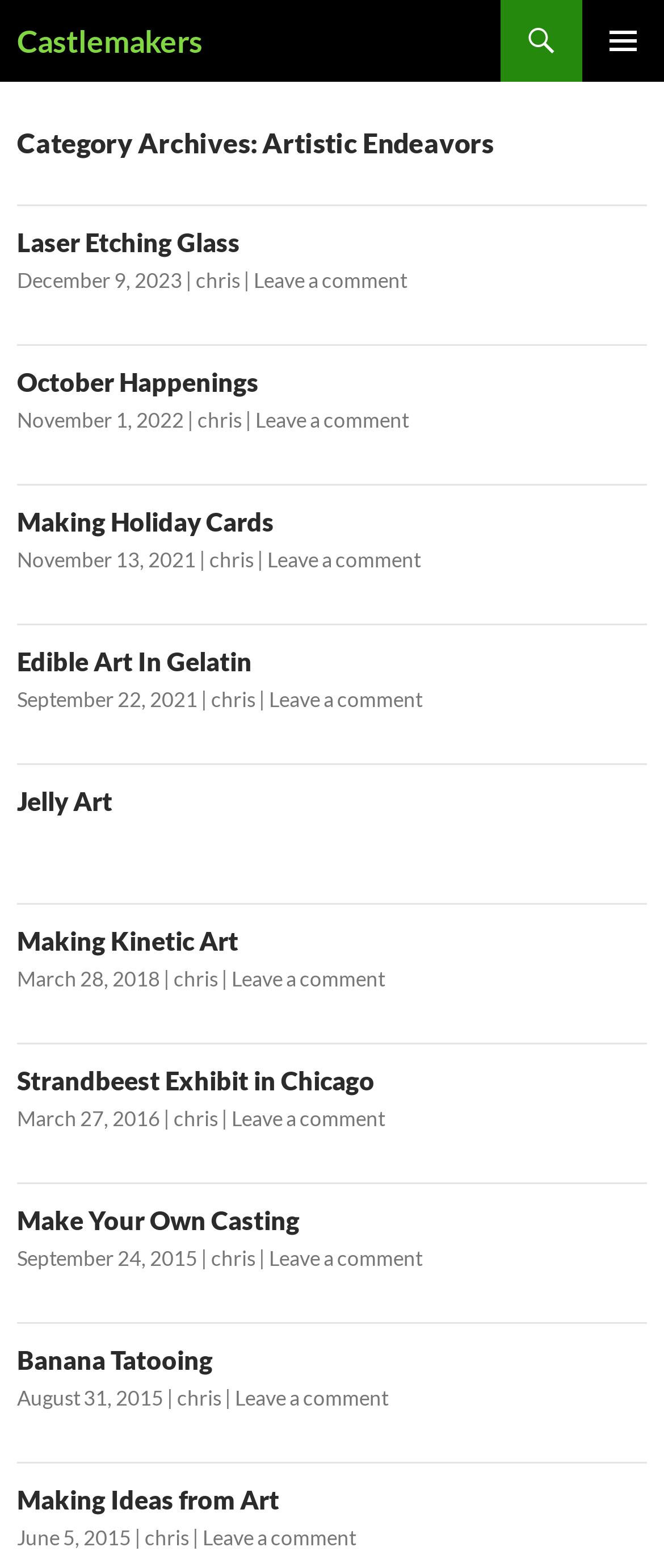Please pinpoint the bounding box coordinates for the region I should click to adhere to this instruction: "Click the PRIMARY MENU button".

[0.877, 0.0, 1.0, 0.052]